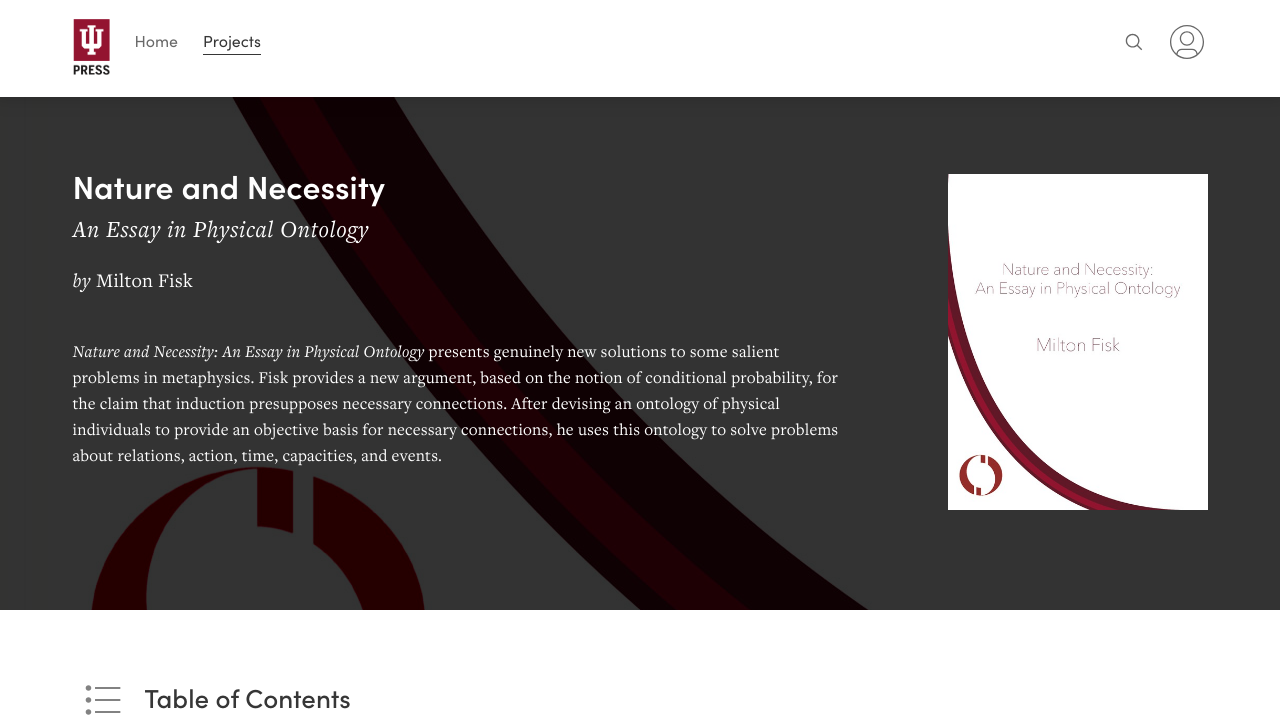Please answer the following question using a single word or phrase: 
What is the author of the book?

Milton Fisk